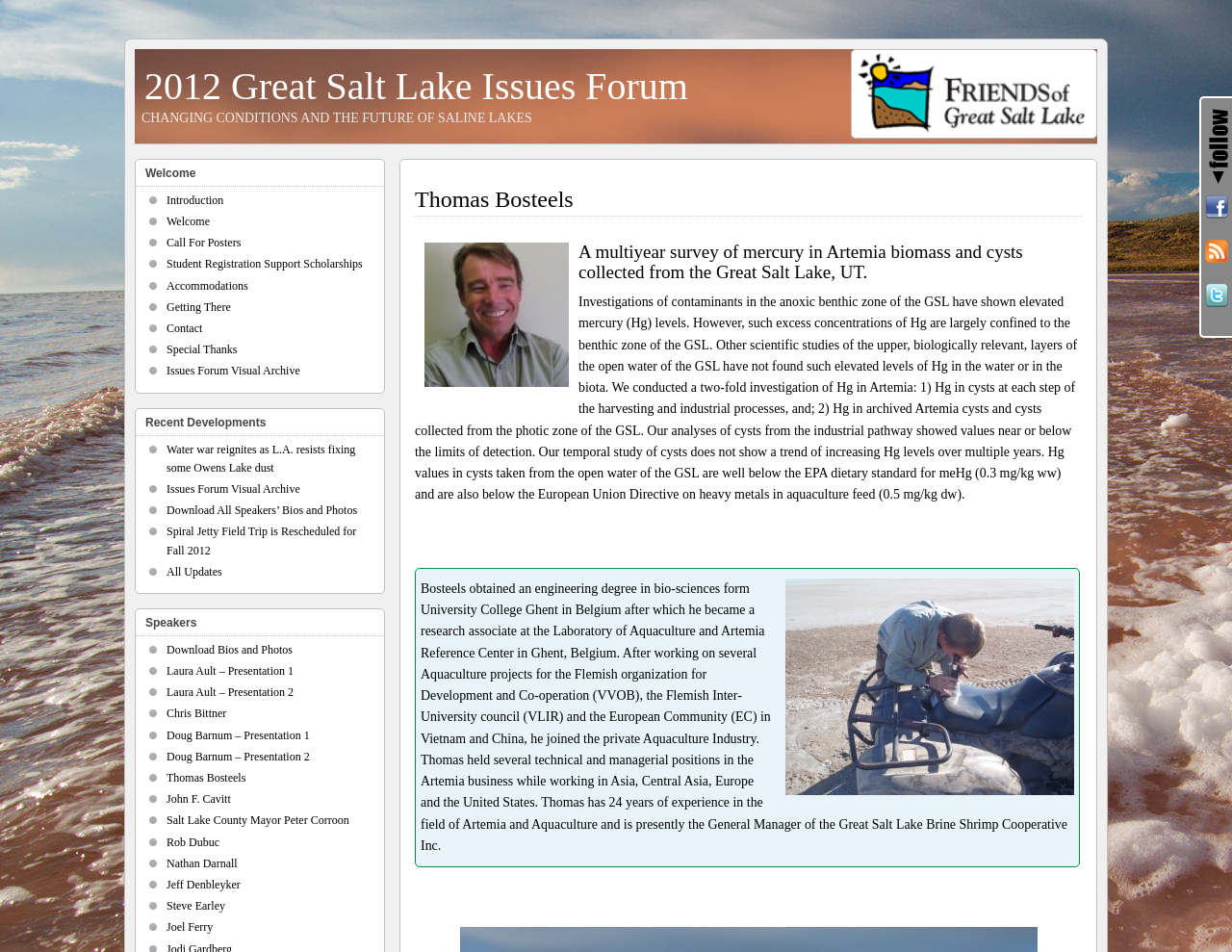Given the element description: "Contact", predict the bounding box coordinates of this UI element. The coordinates must be four float numbers between 0 and 1, given as [left, top, right, bottom].

[0.135, 0.338, 0.164, 0.352]